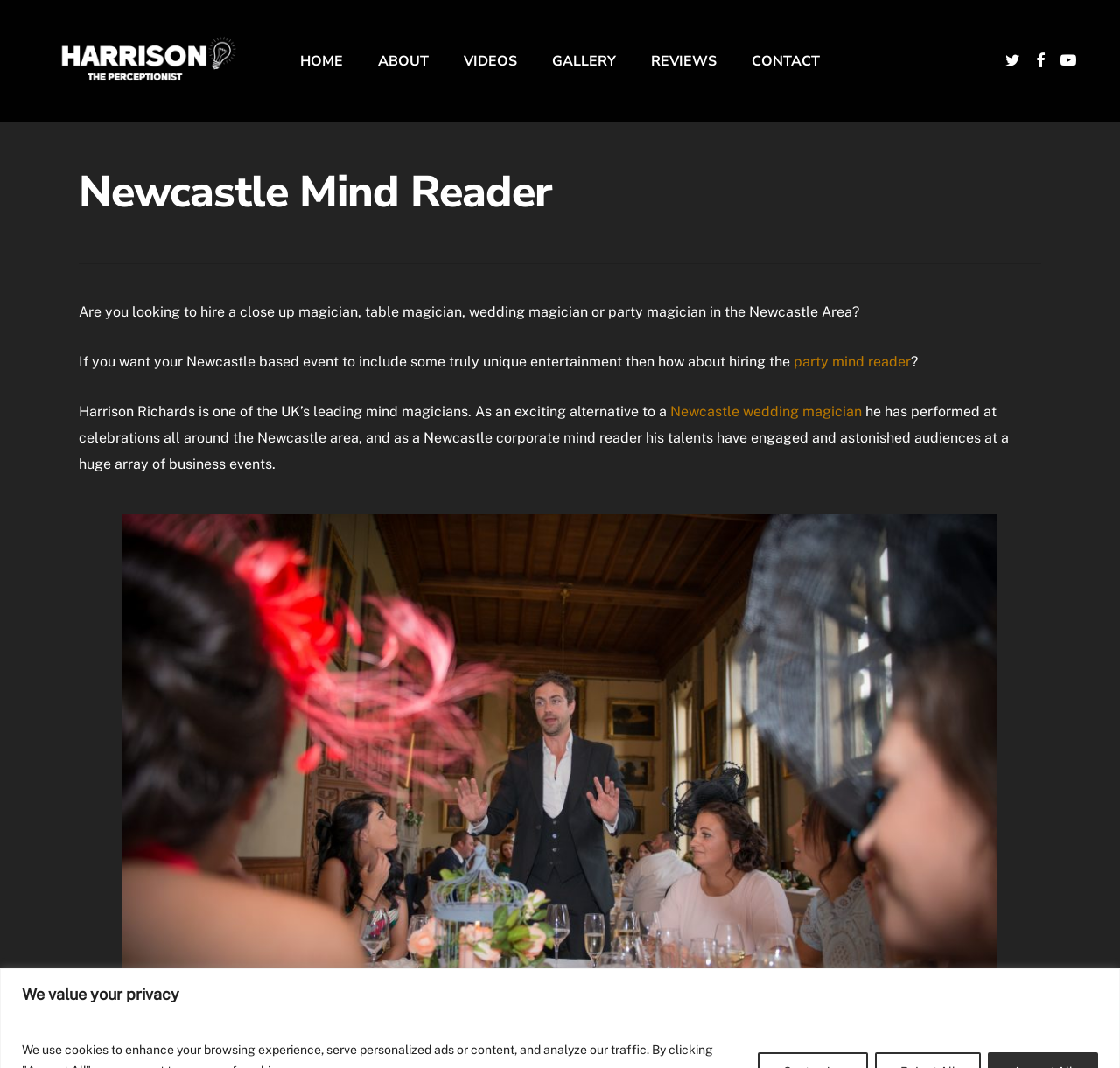Use a single word or phrase to answer the question: 
What is the name of the mind reader?

Harrison Richards